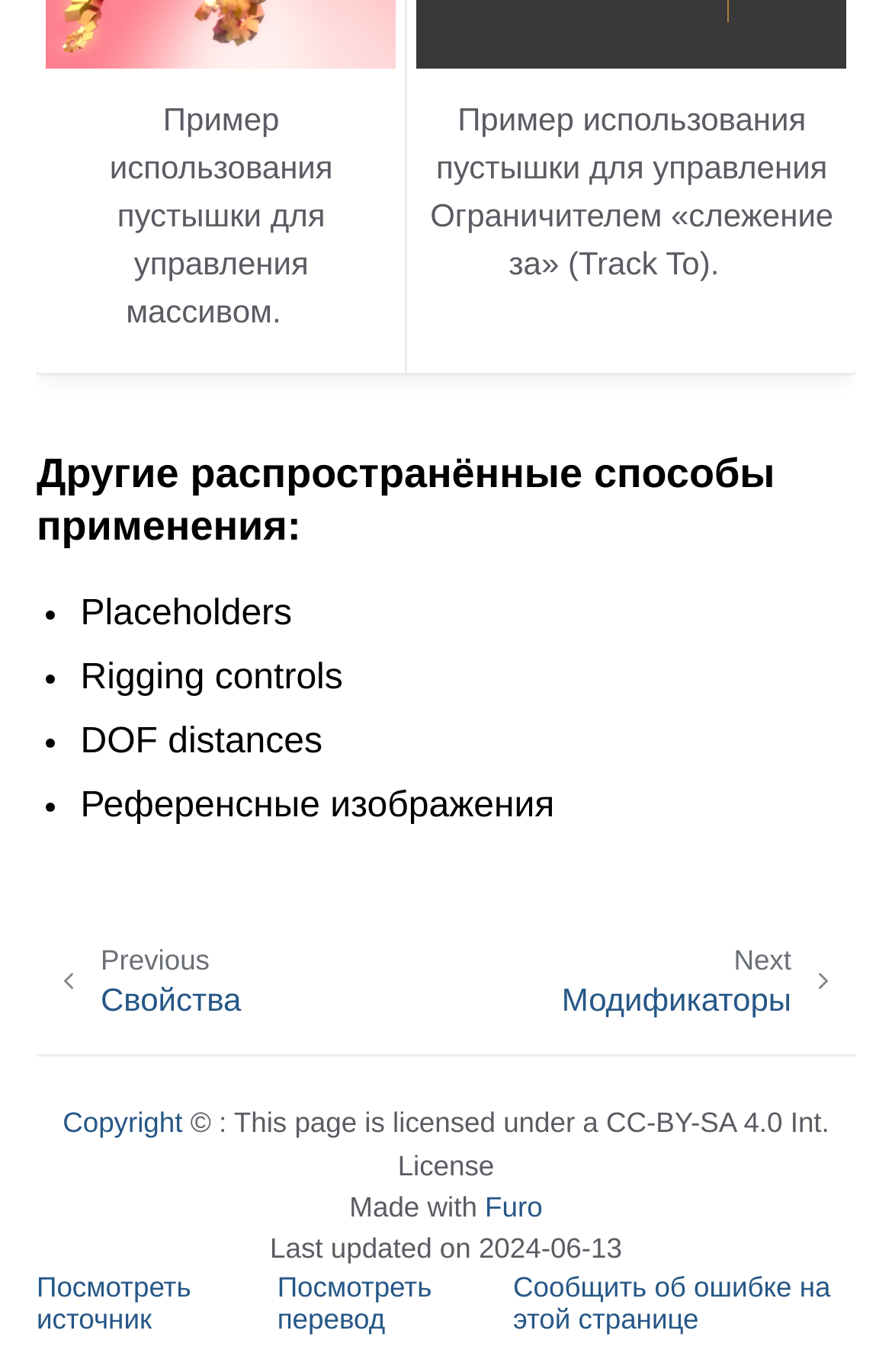Provide a brief response using a word or short phrase to this question:
What is the license under which this page is licensed?

CC-BY-SA 4.0 Int.